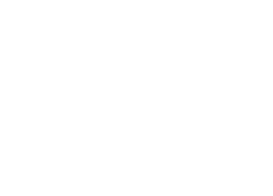Summarize the image with a detailed description that highlights all prominent details.

The image features a logo representing "Brics Africa Consulting," a consulting and research firm. The logo is simple yet modern, embodying the firm’s focus on strategic technology, financial, training, and development services. This branding emphasizes the company's commitment to providing effective solutions to various business challenges, highlighting their expertise in digital marketing and strategy. The overall design is likely intended to convey professionalism and reliability, reflecting the values and services offered by Brics Africa Consulting.